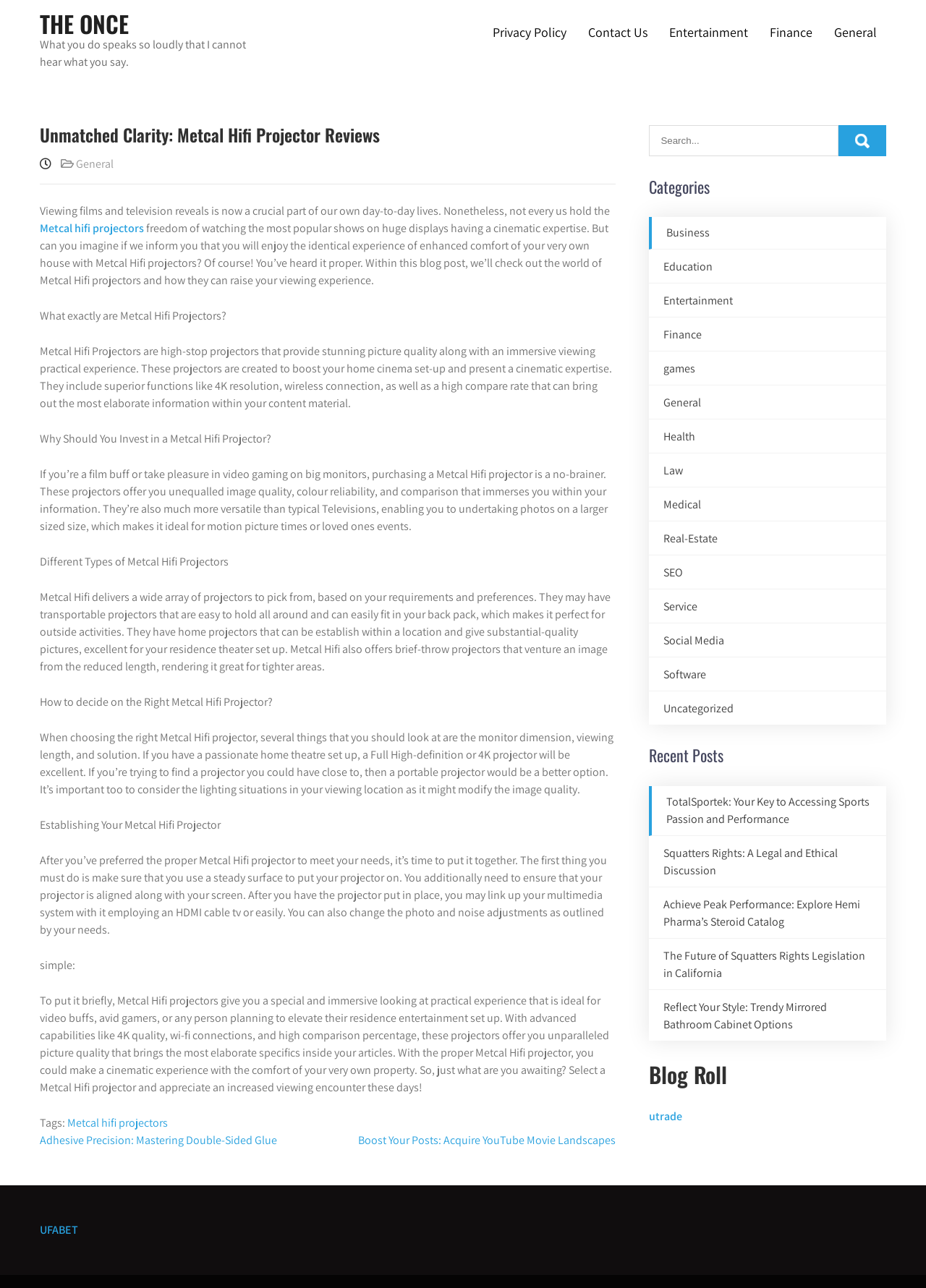Please locate the bounding box coordinates for the element that should be clicked to achieve the following instruction: "Read the 'TotalSportek: Your Key to Accessing Sports Passion and Performance' post". Ensure the coordinates are given as four float numbers between 0 and 1, i.e., [left, top, right, bottom].

[0.72, 0.616, 0.939, 0.642]